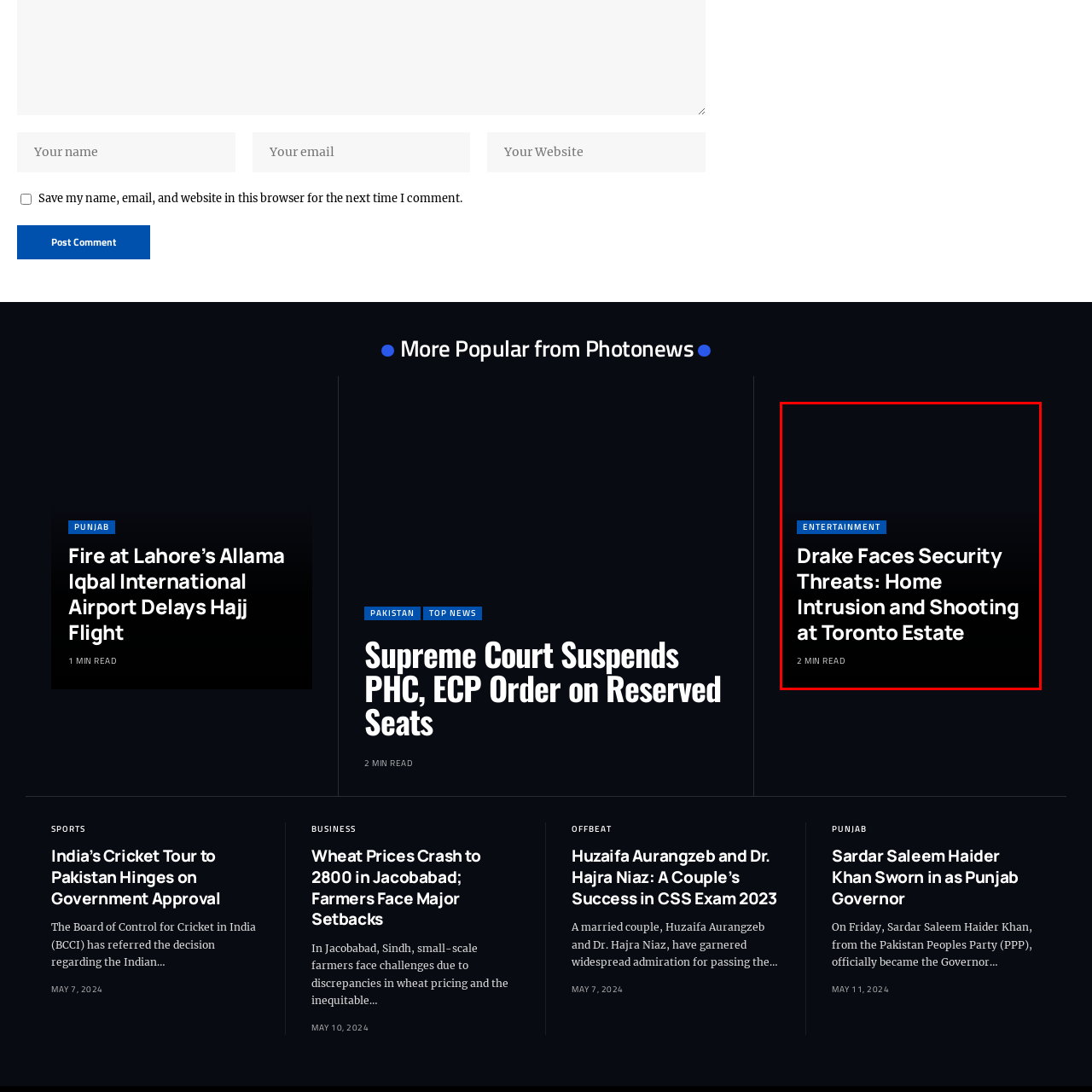Please analyze the elements within the red highlighted area in the image and provide a comprehensive answer to the following question: What is the estimated time to read the article?

The article includes a note that says '2 MIN READ', which suggests that the article is brief and can be read in approximately 2 minutes, providing readers with a quick overview of the key details regarding the security threats faced by Drake.